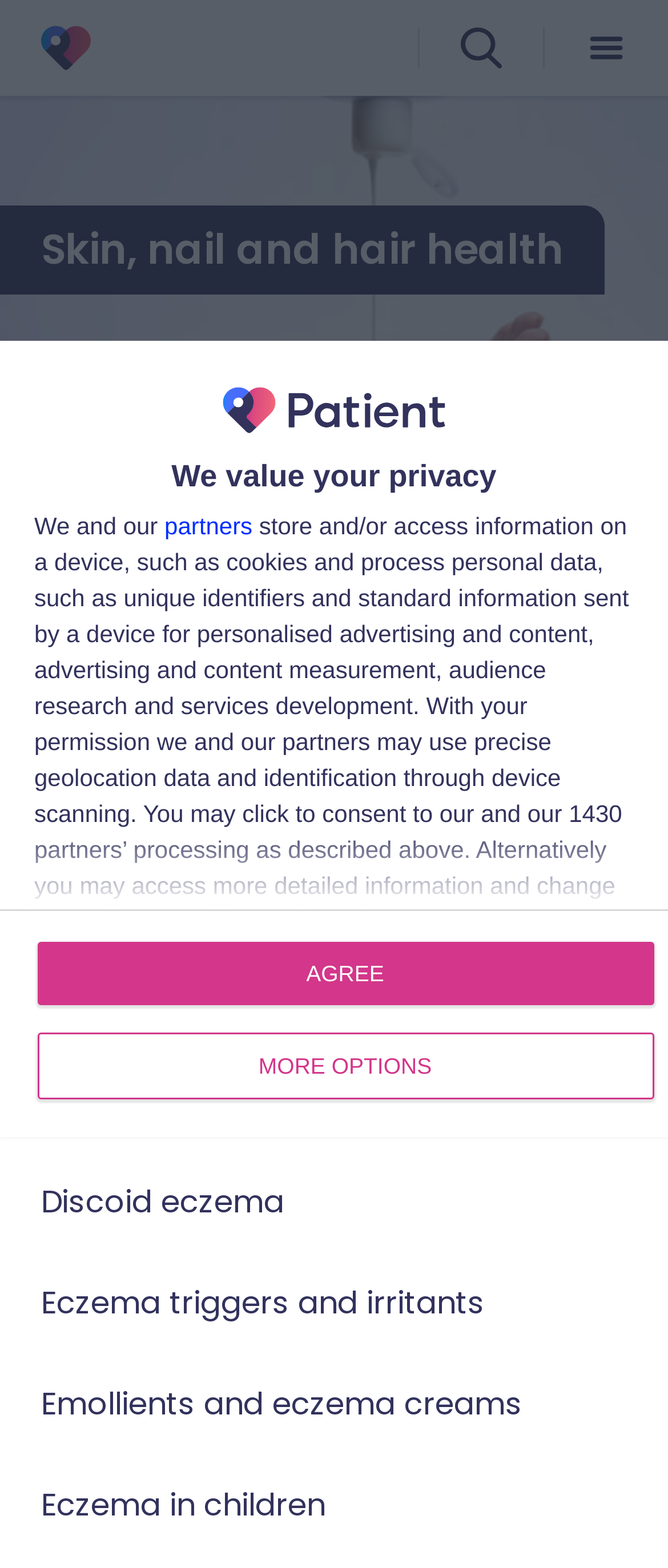Explain the webpage in detail, including its primary components.

This webpage is focused on skin conditions, with a prominent dialog box at the top requesting permission for data processing and personalized advertising. The dialog box contains a publisher logo, a heading, and several paragraphs of text explaining the data processing and consent options. There are two buttons, "MORE OPTIONS" and "AGREE", at the bottom of the dialog box.

Below the dialog box, there is a navigation section with a "Patient 3.0" link, a search button, and a menu icon button. 

The main content of the webpage is divided into sections, with headings such as "Skin, nail and hair health", "Acne", and others. Each section contains links to related topics, such as "Acne treatments", "Eczema", "Psoriasis", and more. There are 11 links in total, arranged vertically.

At the top of the page, there is a banner advertisement spanning the full width of the page. There is also a large background image that takes up most of the page's height.

In the top-right corner, there is a button with a vertical line icon, which may be used for sorting or filtering content.